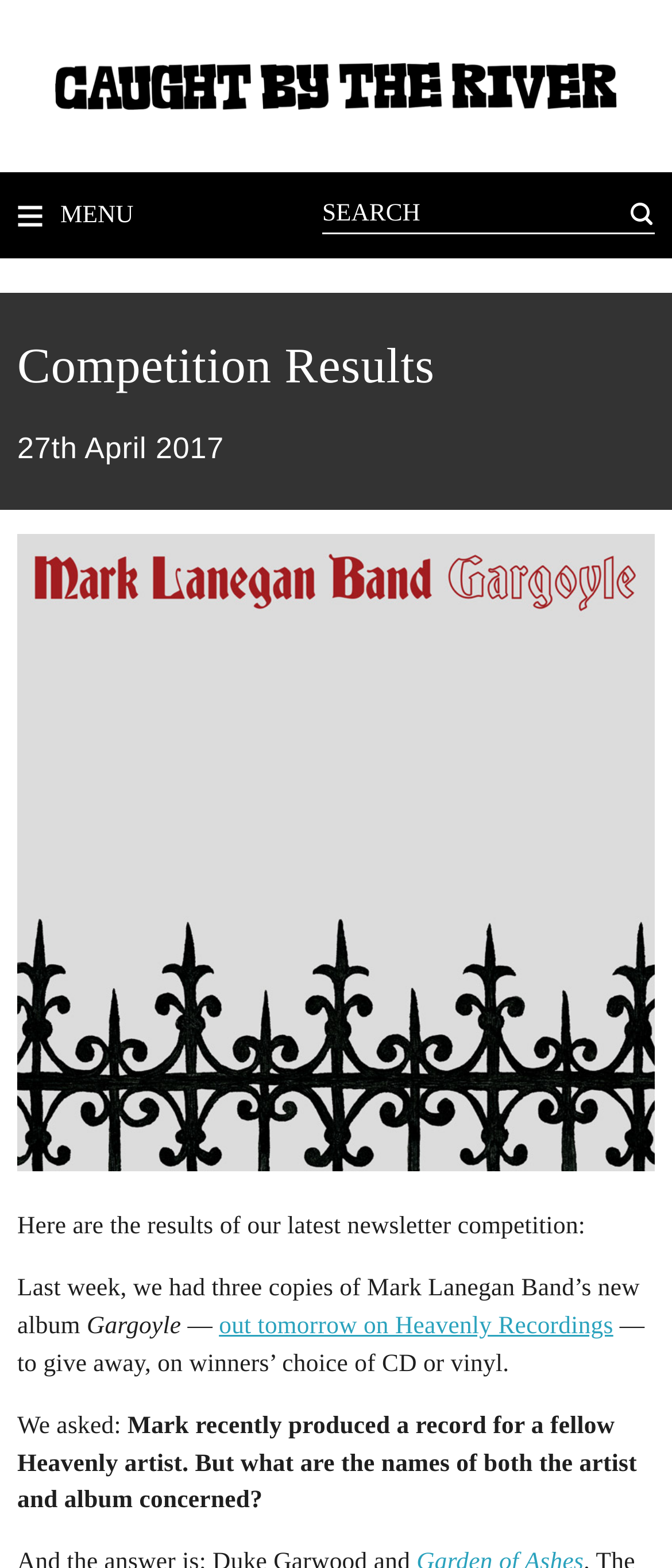Give a detailed account of the webpage, highlighting key information.

The webpage is about competition results, specifically the results of a newsletter competition. At the top, there is a heading that reads "Competition Results" and a date "27th April 2017" is displayed below it. 

On the top left, there is a menu link and a search box with a magnifying glass icon on the right. The search box is quite wide, taking up most of the top section.

The main content of the webpage is divided into paragraphs. The first paragraph explains that the competition was for three copies of Mark Lanegan Band's new album "Gargoyle", which was to be released on Heavenly Recordings. The winners could choose to receive the album on CD or vinyl.

The second paragraph asks a question, which was the competition question: "Mark recently produced a record for a fellow Heavenly artist. But what are the names of both the artist and album concerned?"